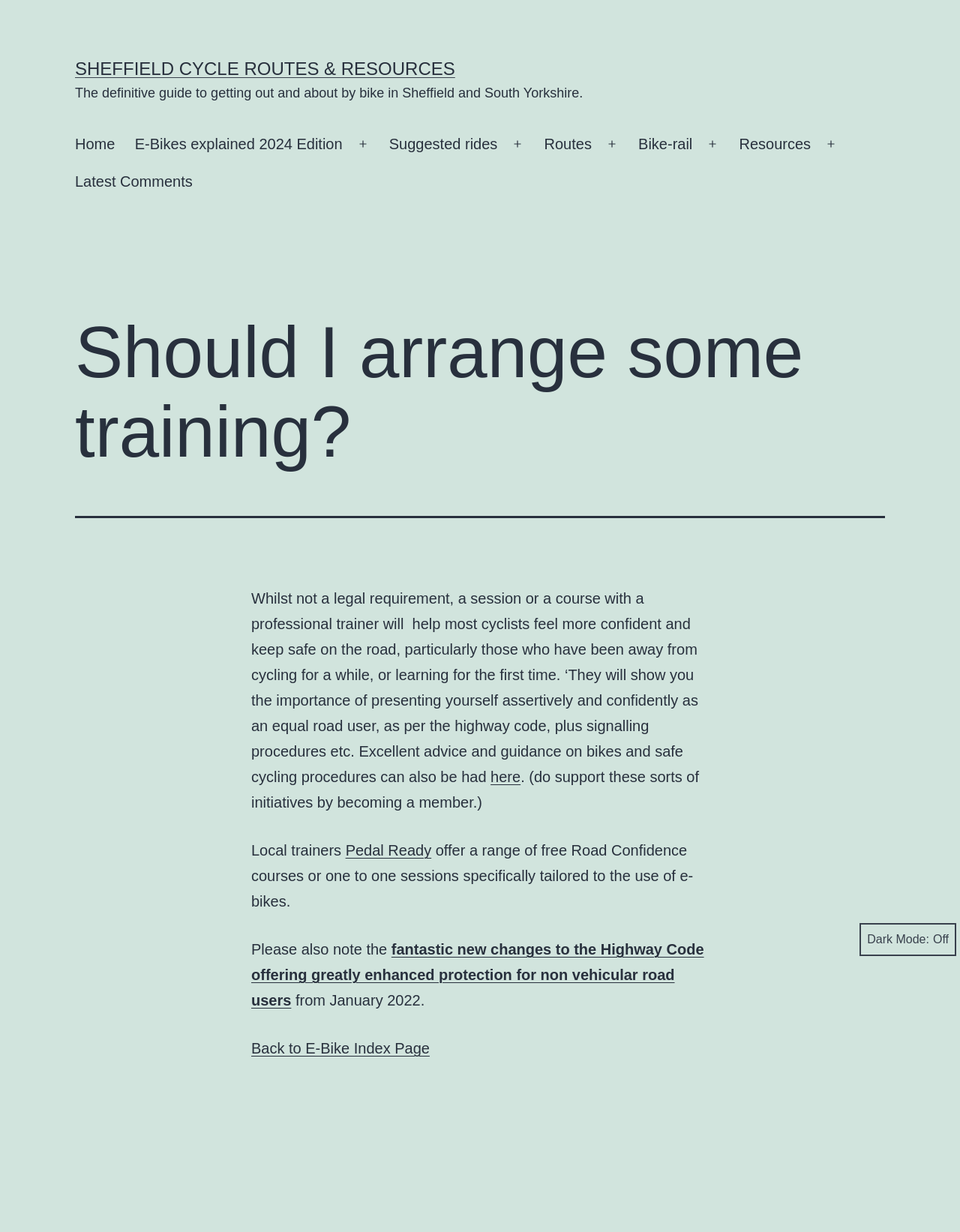Find the bounding box coordinates for the UI element whose description is: "Resources". The coordinates should be four float numbers between 0 and 1, in the format [left, top, right, bottom].

[0.76, 0.102, 0.855, 0.133]